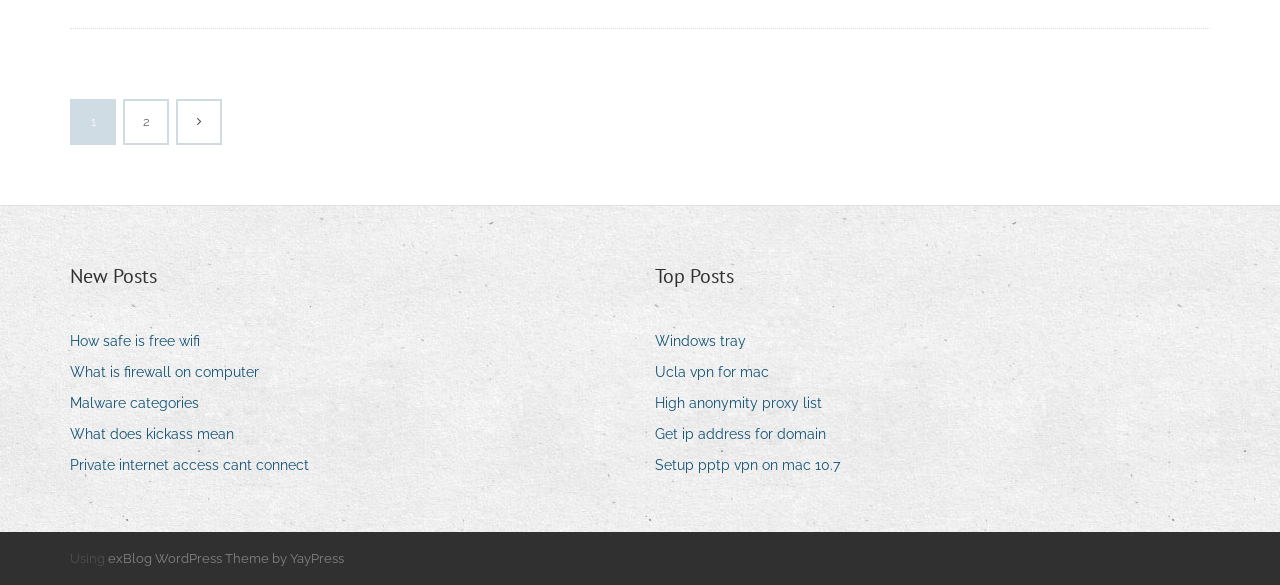Please give a short response to the question using one word or a phrase:
How many sections are there on the webpage?

2